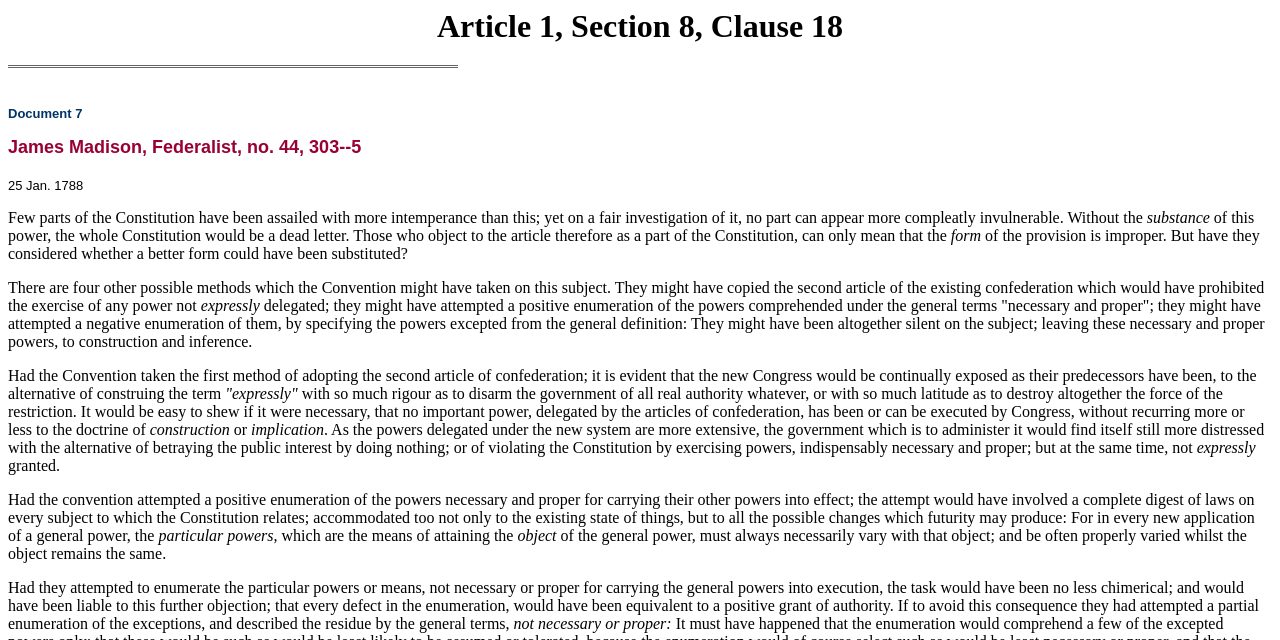Generate a comprehensive description of the webpage content.

This webpage appears to be a historical document or article, specifically discussing Article 1, Section 8, Clause 18 of the US Constitution, written by James Madison, Federalist, no. 44, 303--5. 

At the top of the page, there is a title "Document 7" followed by the main title "James Madison, Federalist, no. 44, 303--5". Below the title, there is a date "25 Jan. 1788". 

The main content of the webpage is a long passage of text, divided into multiple paragraphs. The text discusses the Constitution, specifically the power of Congress and the importance of the necessary and proper clause. The author argues that without this clause, the Constitution would be incomplete and that the alternative methods of granting power to Congress would be flawed. 

The text is dense and written in a formal, 18th-century style. There are no images on the page, only text. The paragraphs are not numbered, but they are separated by a small gap. The text is arranged in a single column, taking up most of the page.